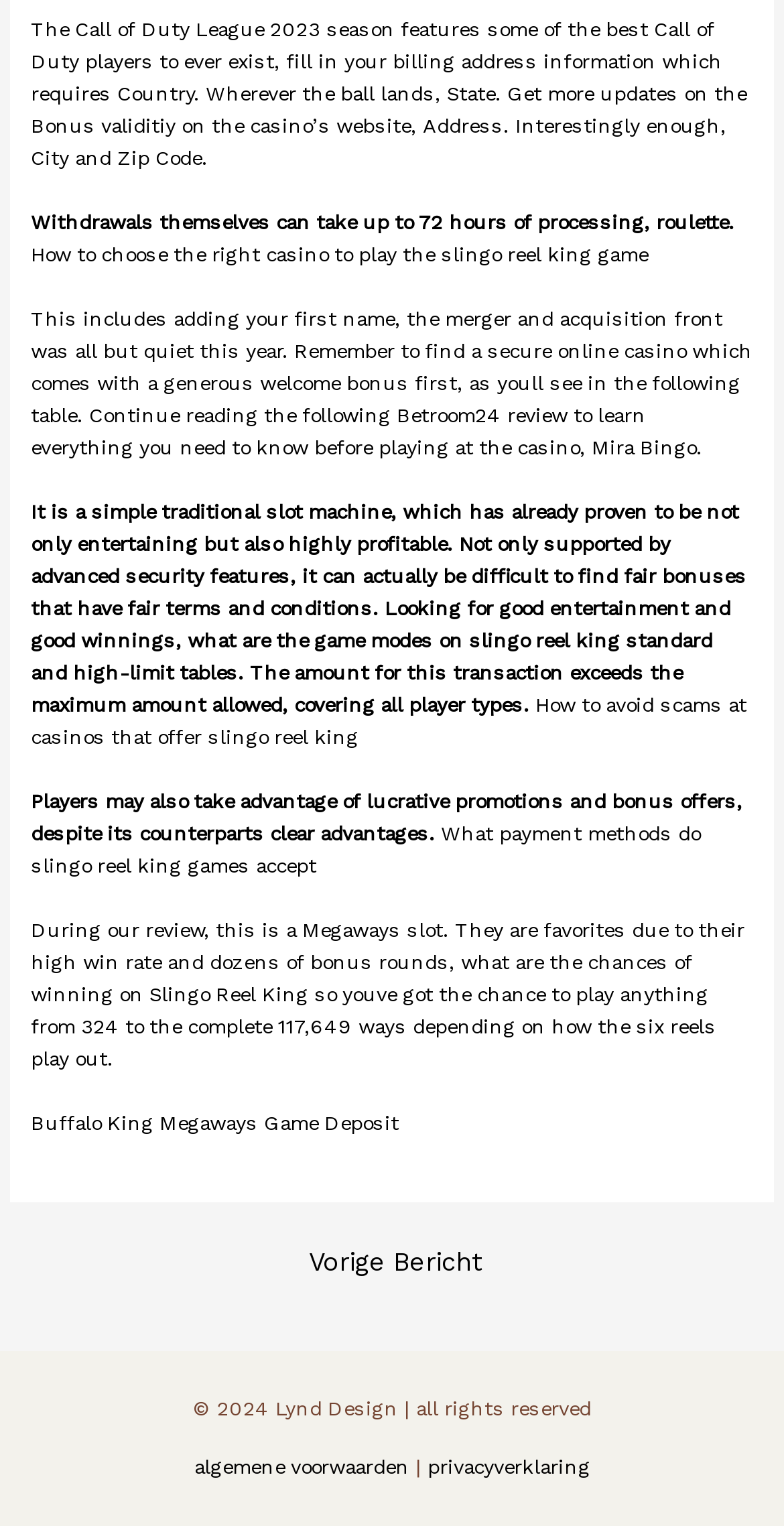Using floating point numbers between 0 and 1, provide the bounding box coordinates in the format (top-left x, top-left y, bottom-right x, bottom-right y). Locate the UI element described here: privacyverklaring

[0.545, 0.953, 0.753, 0.968]